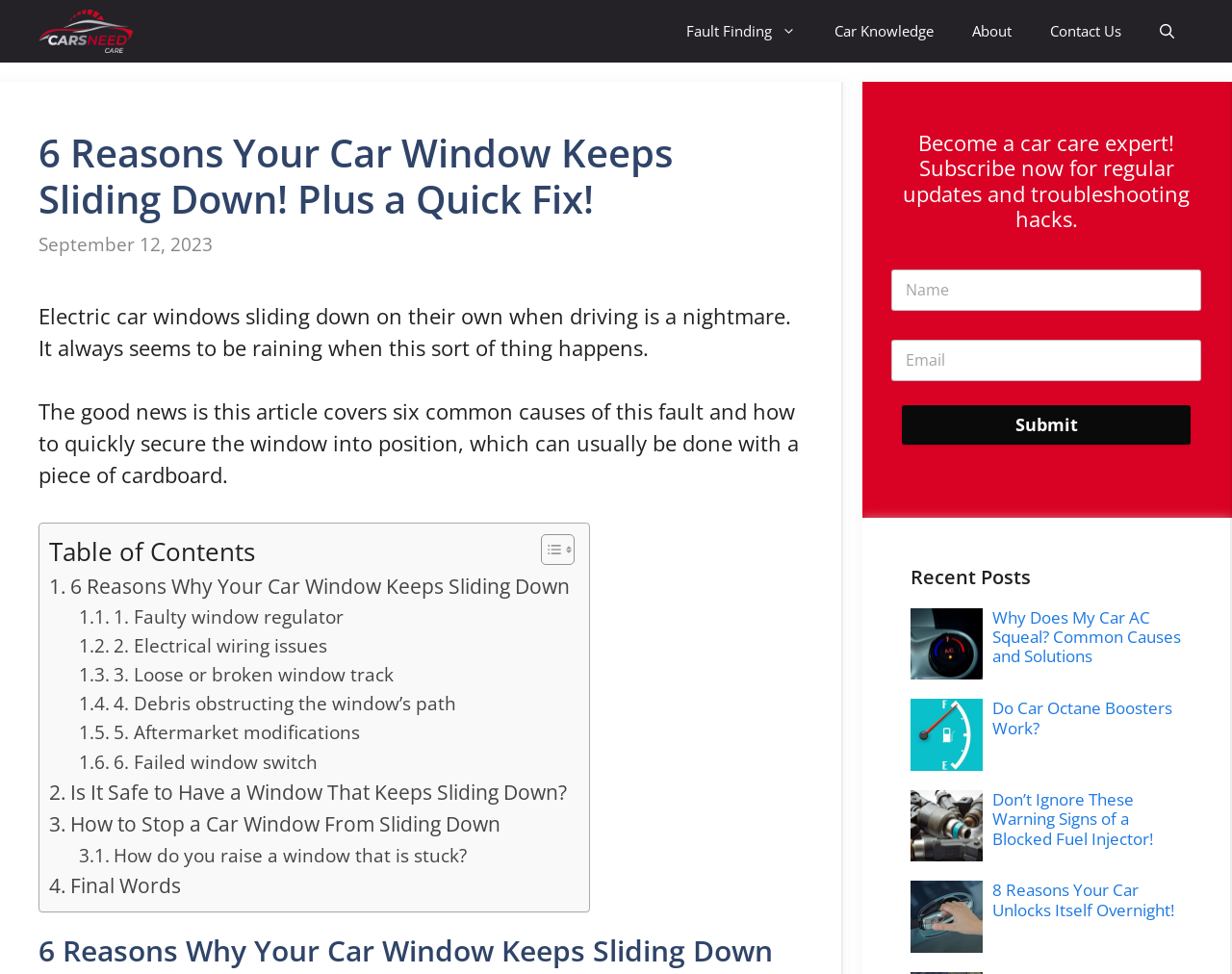Identify the bounding box coordinates of the clickable region required to complete the instruction: "Toggle the table of content". The coordinates should be given as four float numbers within the range of 0 and 1, i.e., [left, top, right, bottom].

[0.427, 0.548, 0.463, 0.581]